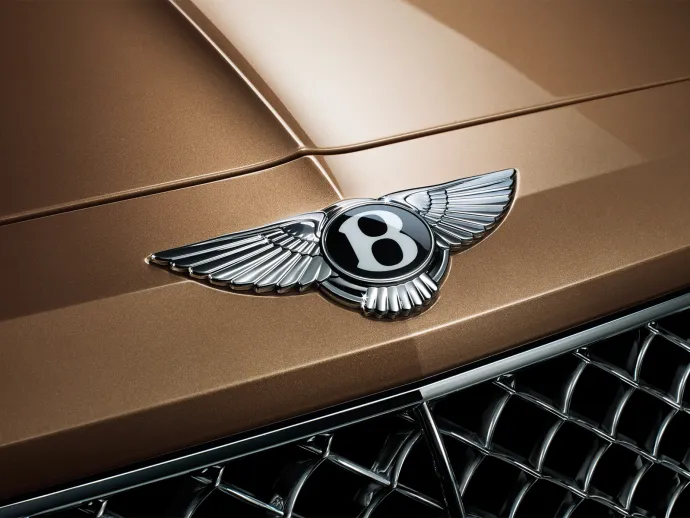What is the primary material of the car's surface?
Answer the question with as much detail as possible.

The question asks about the primary material of the car's surface. According to the caption, the car's surface is finished in a rich, metallic bronze, which suggests that the primary material is metallic bronze.